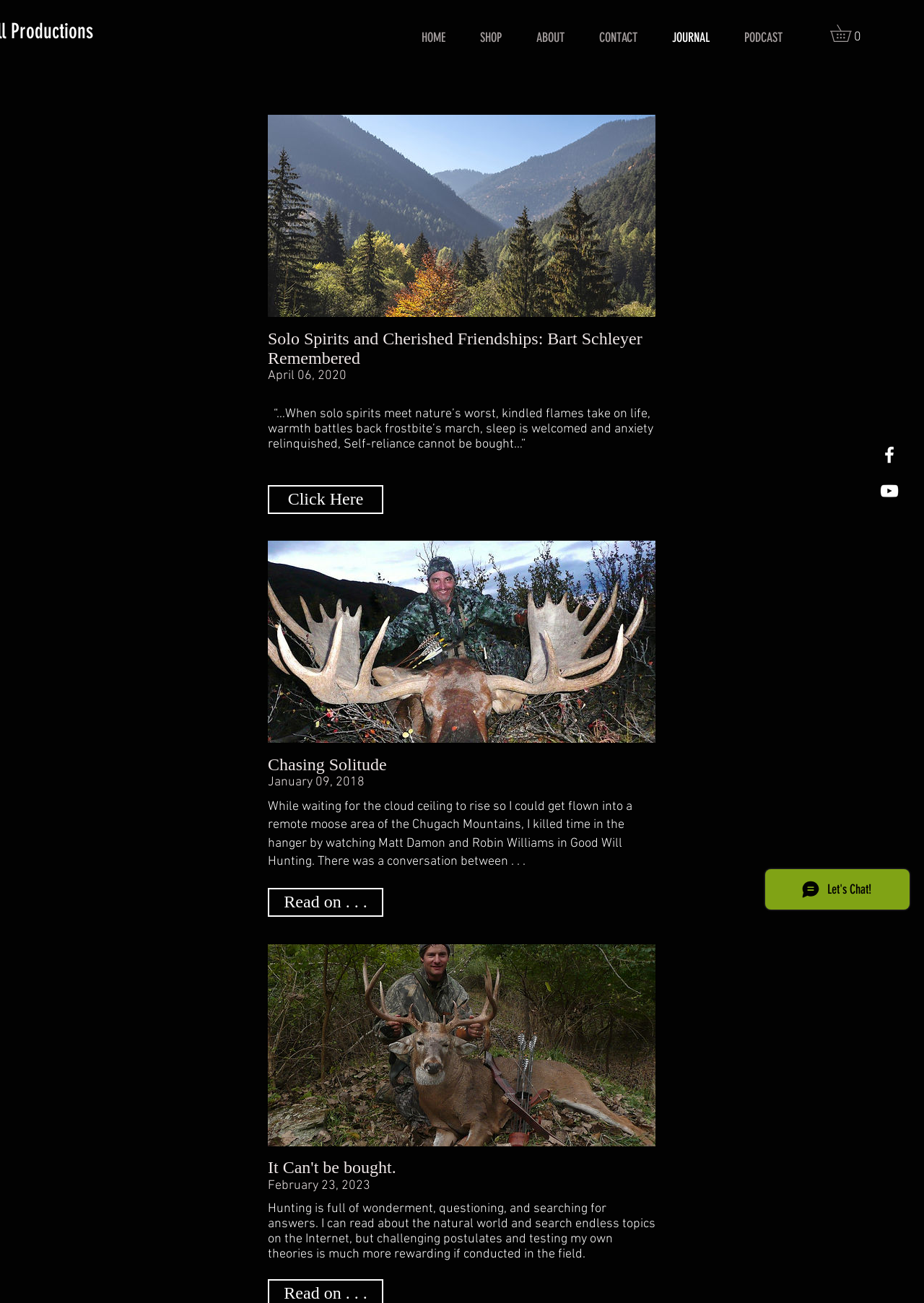How many items are in the cart? Based on the image, give a response in one word or a short phrase.

0